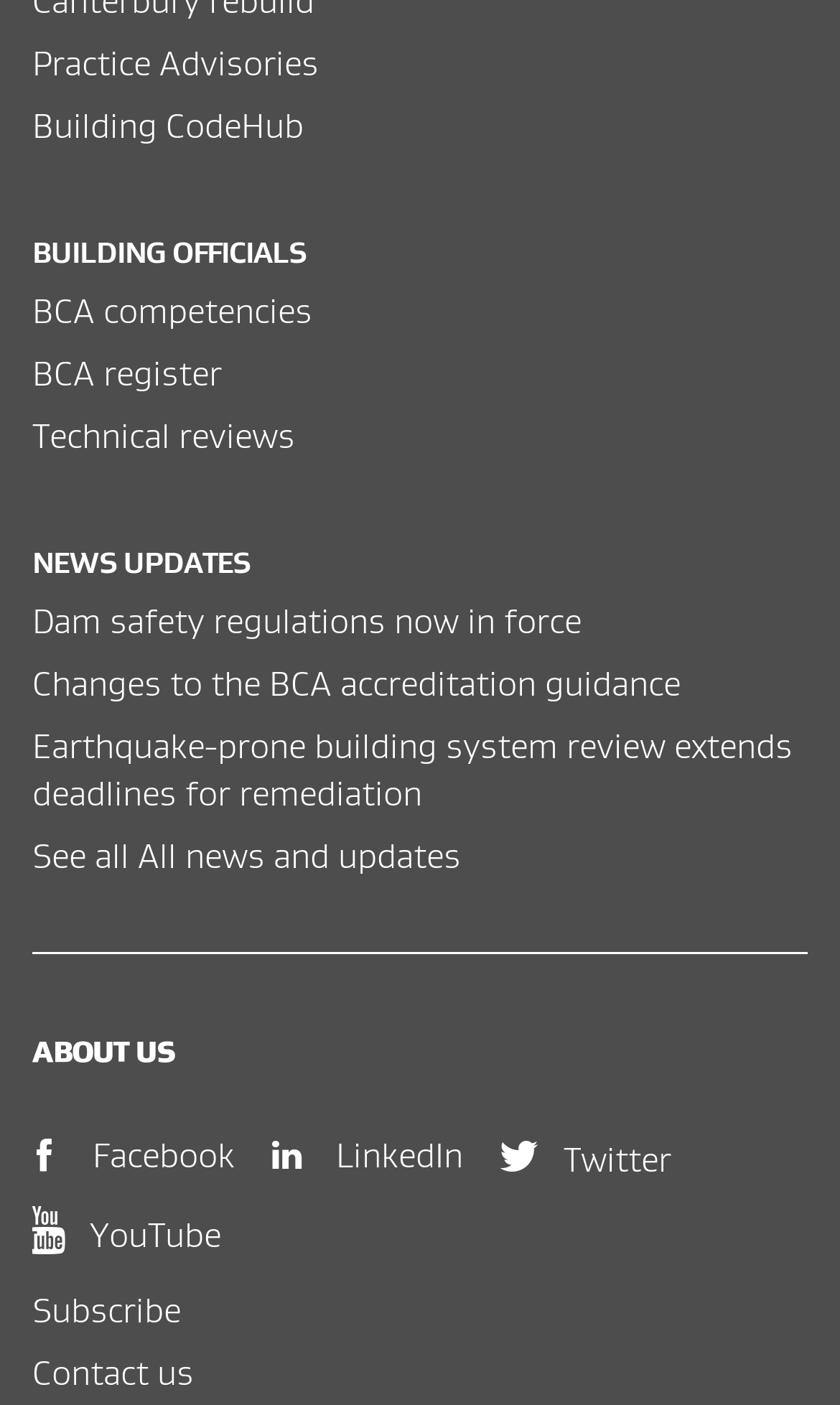Using the details in the image, give a detailed response to the question below:
What is the purpose of the 'Subscribe' link?

Based on the context of the webpage, I inferred that the 'Subscribe' link is likely used to receive updates or newsletters from the website, as it is located at the bottom of the webpage near the social media links and contact information.